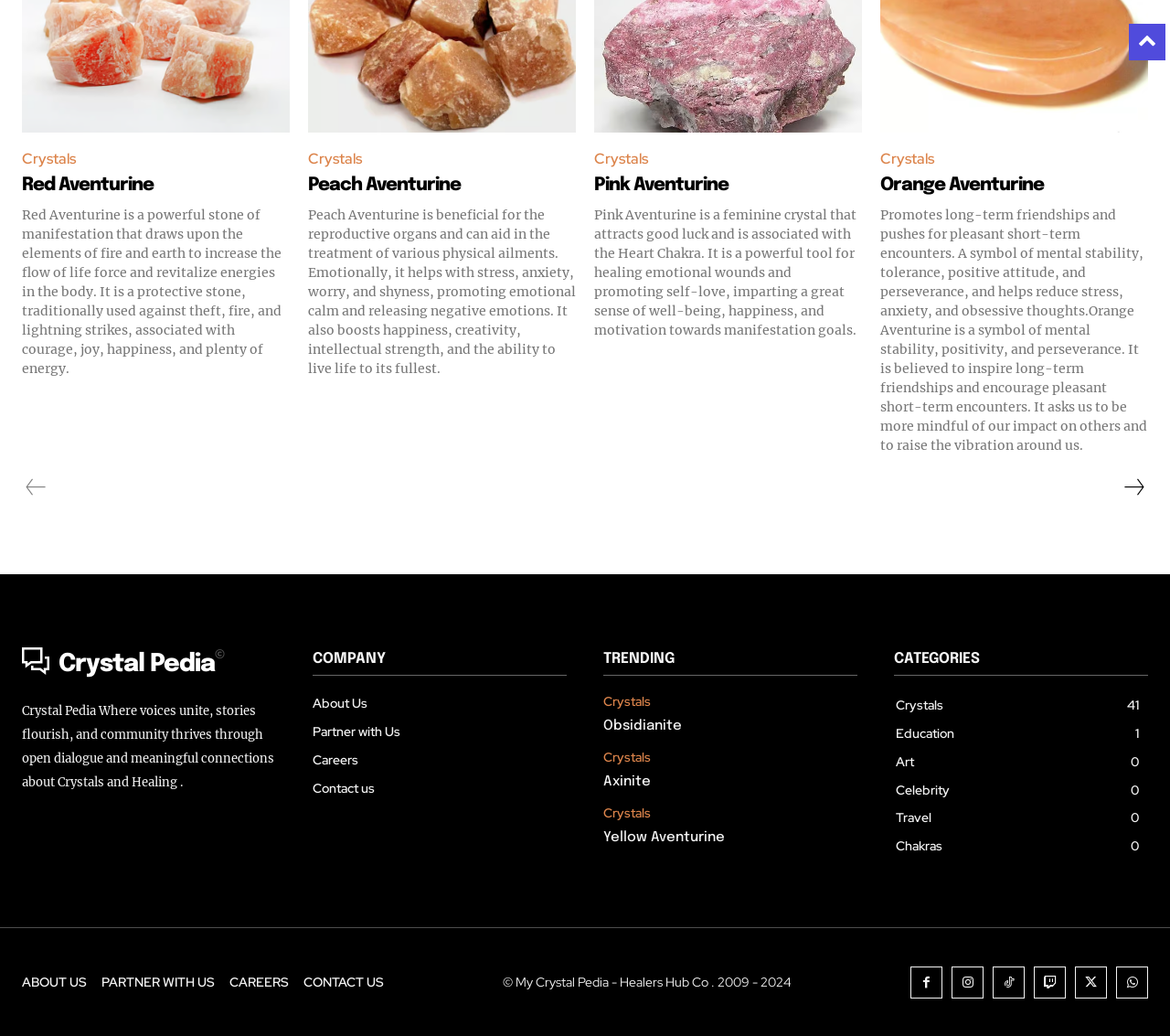Given the element description "Orange Aventurine", identify the bounding box of the corresponding UI element.

[0.752, 0.169, 0.892, 0.188]